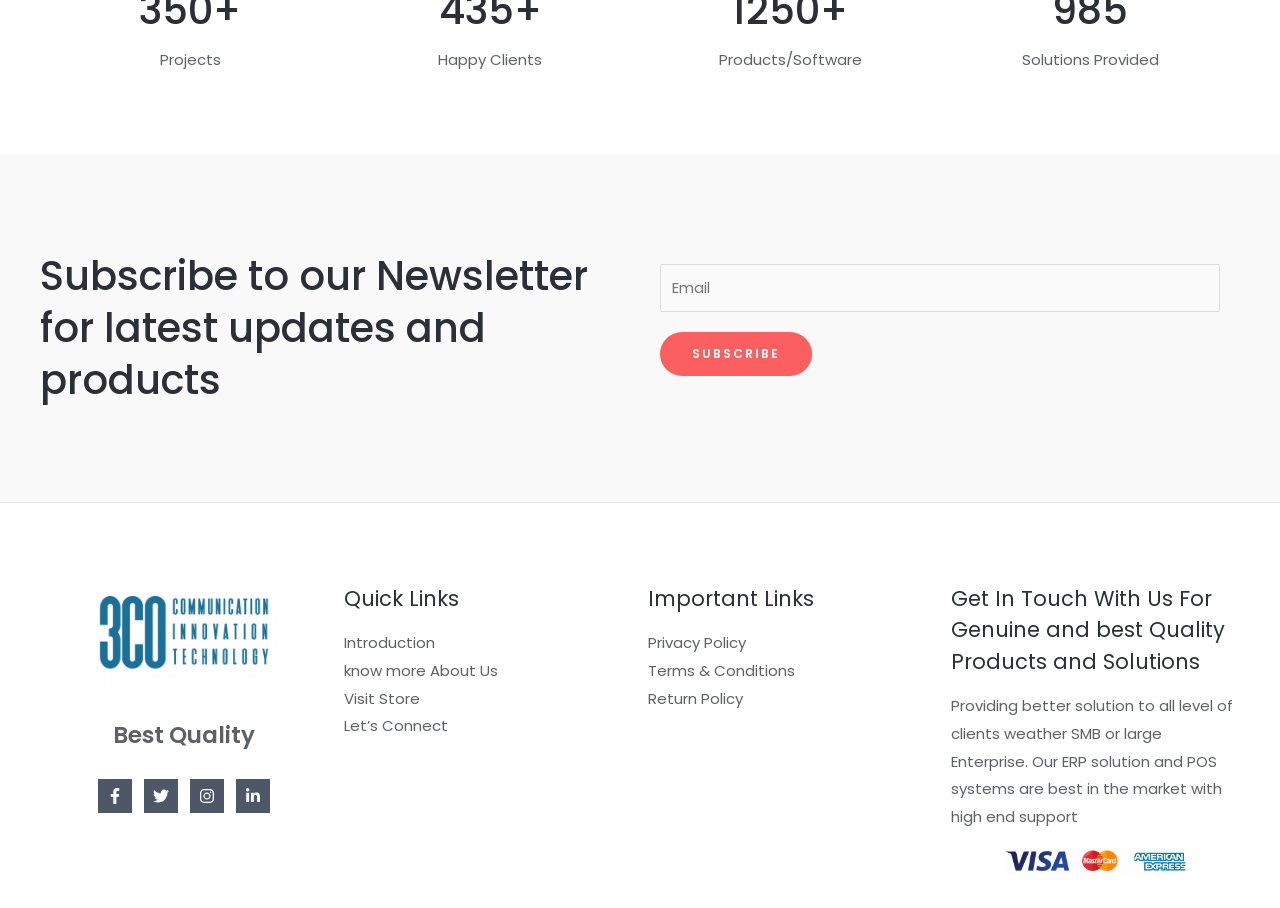Using the description: "parent_node: Email * name="wpforms[fields][1]" placeholder="Email"", identify the bounding box of the corresponding UI element in the screenshot.

[0.516, 0.291, 0.953, 0.343]